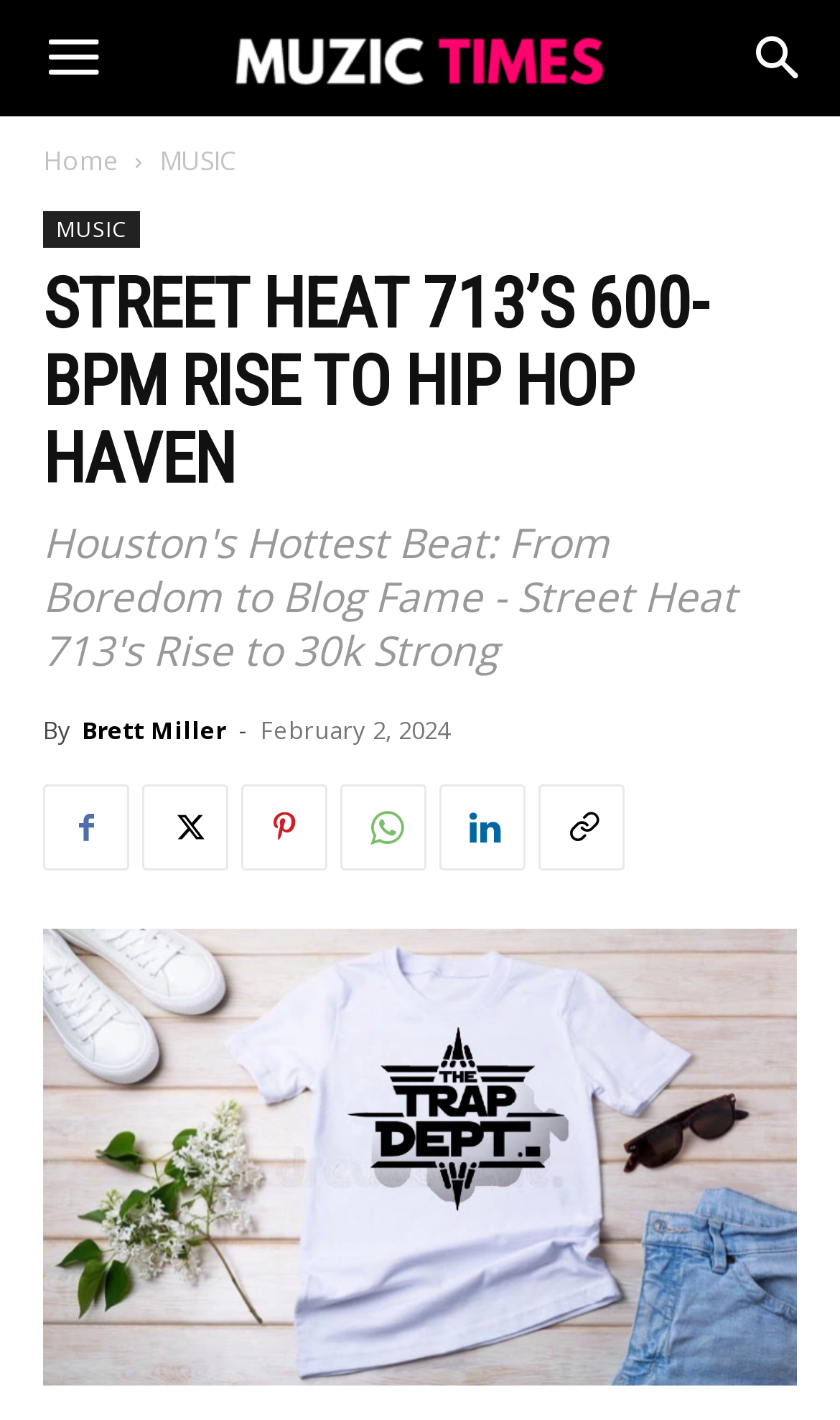Provide a brief response in the form of a single word or phrase:
When was the article published?

February 2, 2024